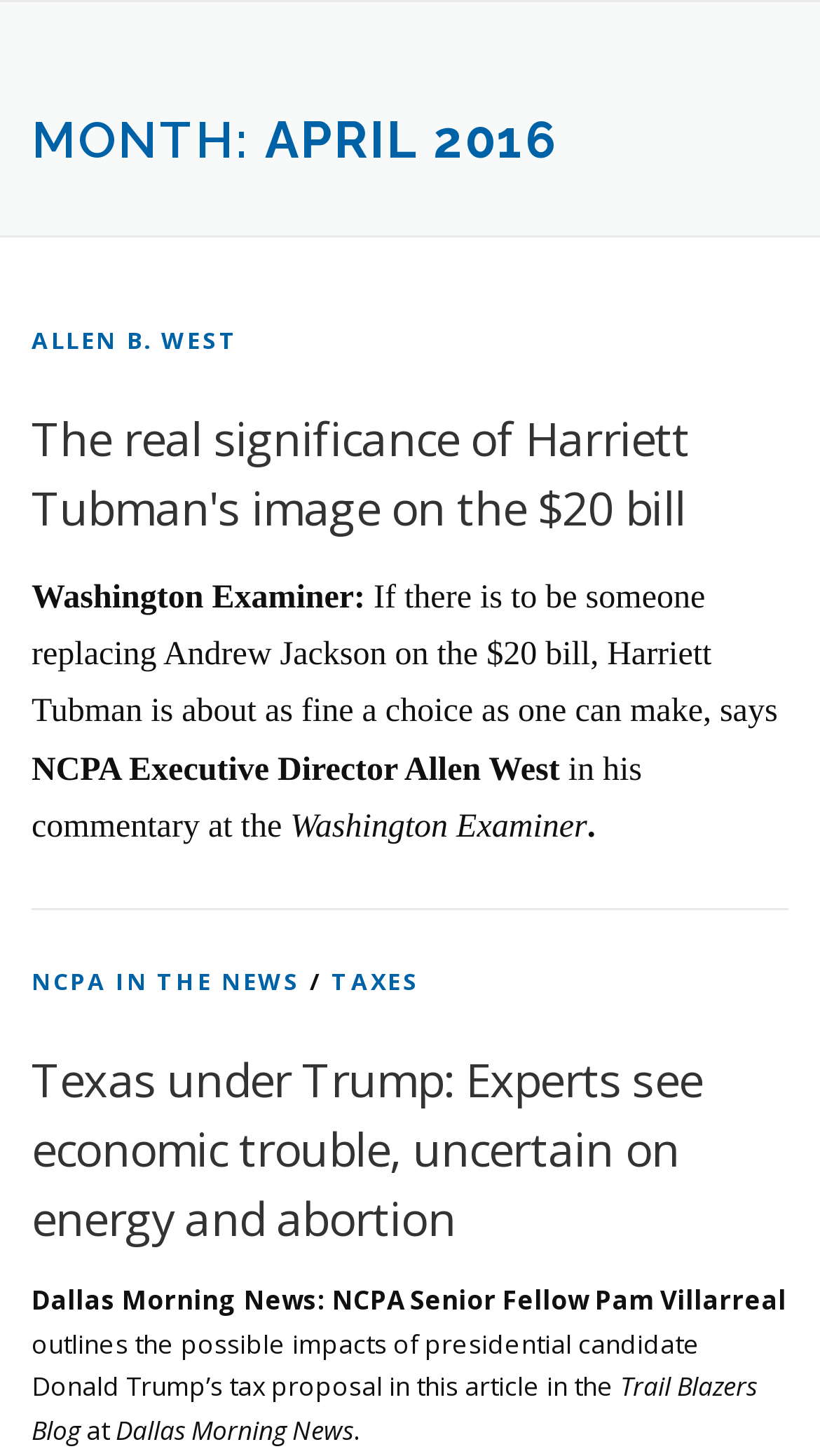Describe all the key features and sections of the webpage thoroughly.

The webpage appears to be a blog or news archive page, with a focus on the month of April 2016. At the top, there is a horizontal list of links to various individuals, including Allan B. West, Brent Beesley, and others. Below this list, there is a heading that reads "MONTH: APRIL 2016".

The main content of the page is divided into two sections. The first section features an article with a heading that reads "The real significance of Harriett Tubman's image on the $20 bill". This article includes a link to the full article, as well as a brief summary of the content, which discusses the significance of Harriett Tubman's image on the $20 bill. The article is attributed to NCPA Executive Director Allen West and was published in the Washington Examiner.

The second section features another article with a heading that reads "Texas under Trump: Experts see economic trouble, uncertain on energy and abortion". This article includes a link to the full article, as well as a brief summary of the content, which discusses the possible impacts of presidential candidate Donald Trump's tax proposal on Texas. The article is attributed to NCPA Senior Fellow Pam Villarreal and was published in the Dallas Morning News.

Throughout the page, there are also links to other categories, such as "Posts" and "TAXES", which suggest that the page is part of a larger website with multiple sections and topics.